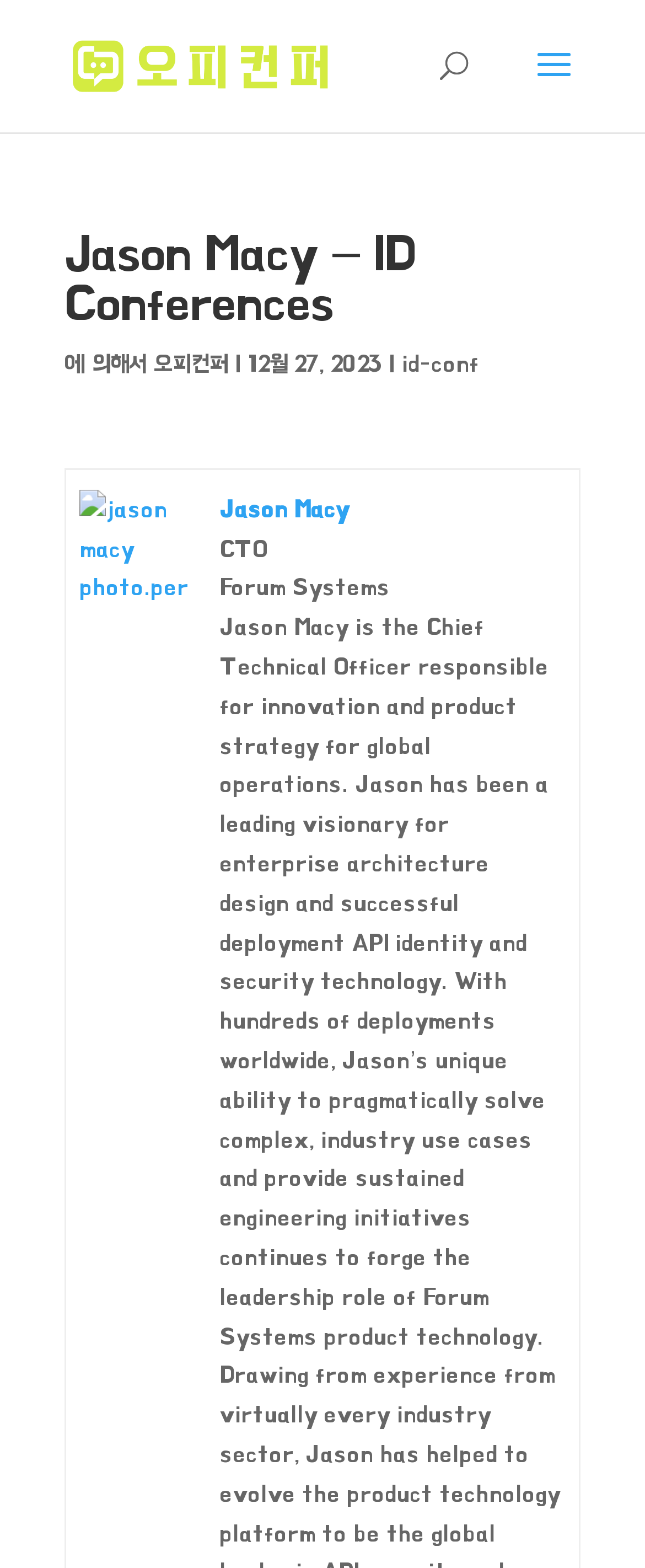Based on the element description 오피컨퍼, identify the bounding box coordinates for the UI element. The coordinates should be in the format (top-left x, top-left y, bottom-right x, bottom-right y) and within the 0 to 1 range.

[0.238, 0.224, 0.354, 0.24]